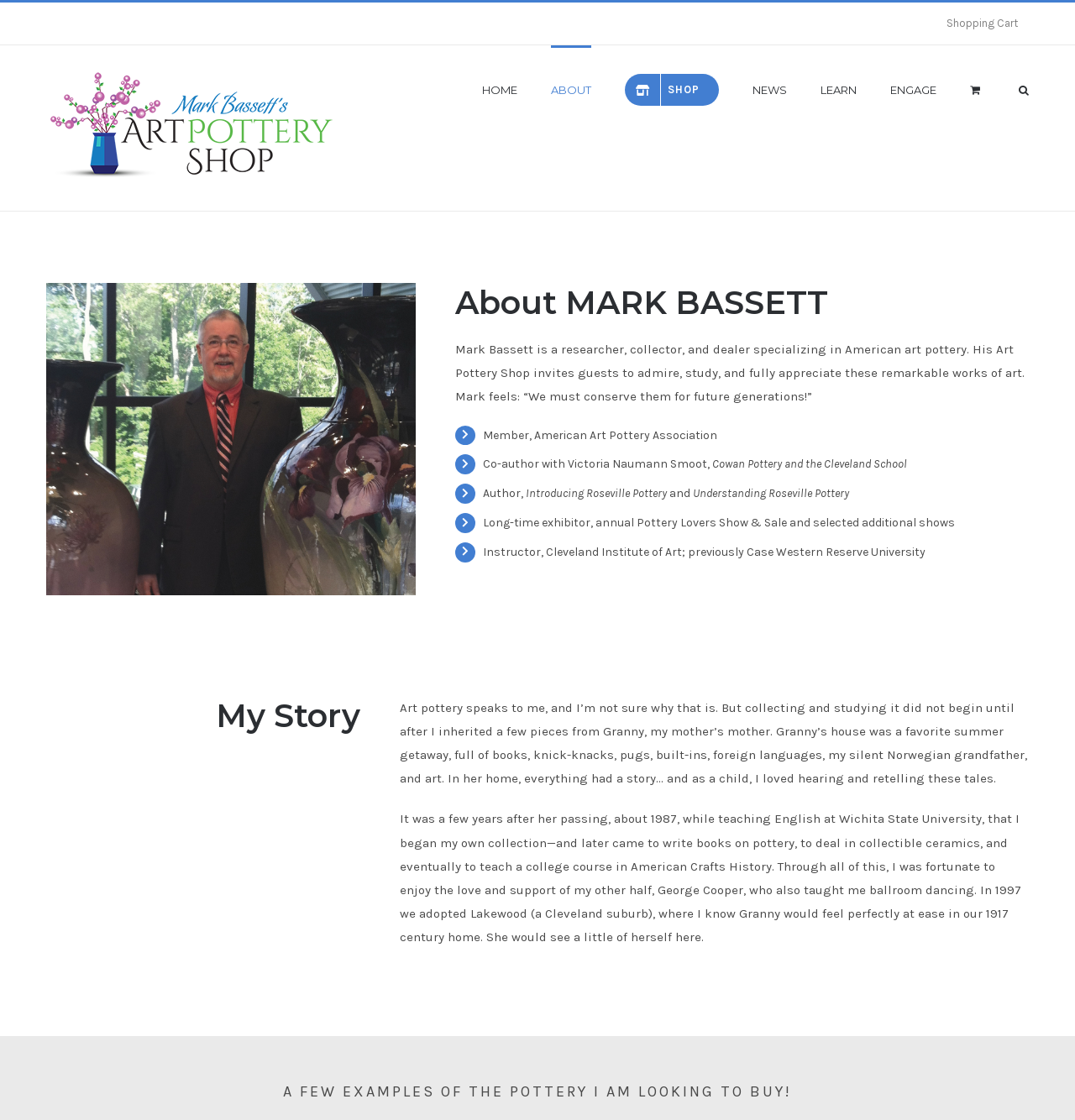Give the bounding box coordinates for this UI element: "alt="Art Pottery Shop Logo"". The coordinates should be four float numbers between 0 and 1, arranged as [left, top, right, bottom].

[0.043, 0.063, 0.316, 0.166]